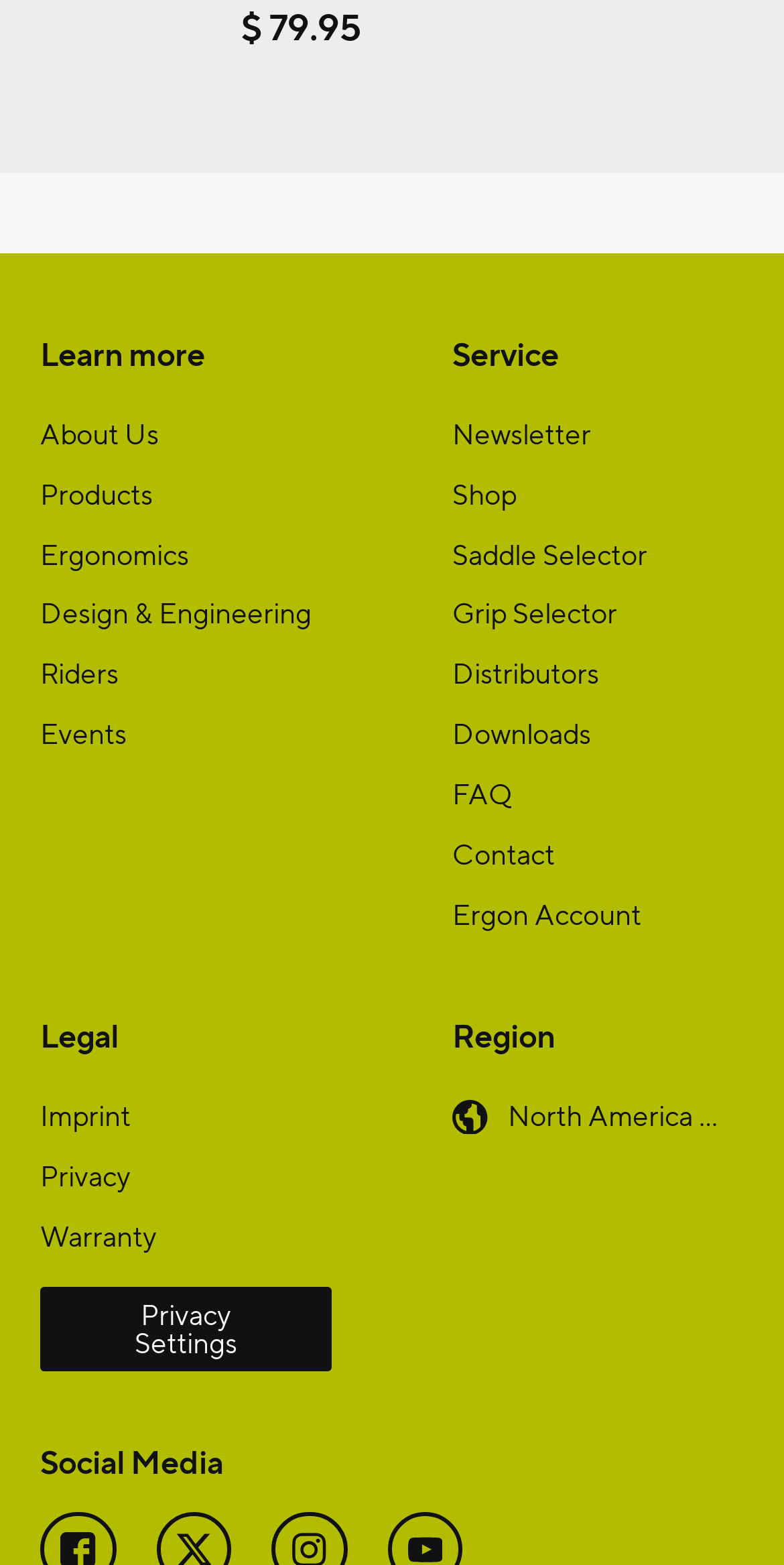Please find the bounding box coordinates of the element that you should click to achieve the following instruction: "Get ergonomic information". The coordinates should be presented as four float numbers between 0 and 1: [left, top, right, bottom].

[0.051, 0.335, 0.241, 0.373]